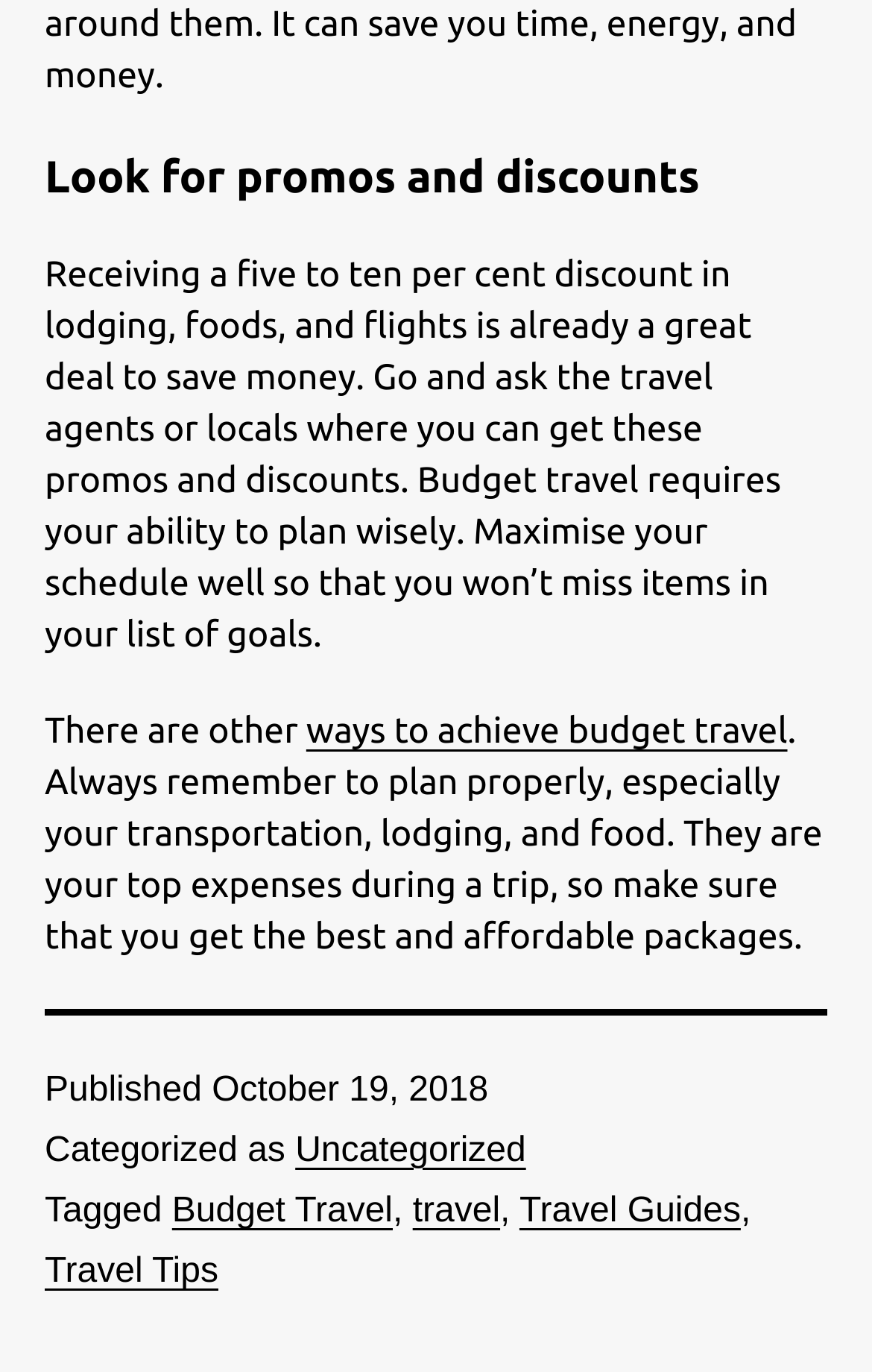Respond with a single word or phrase:
What is the main topic of this article?

Budget travel